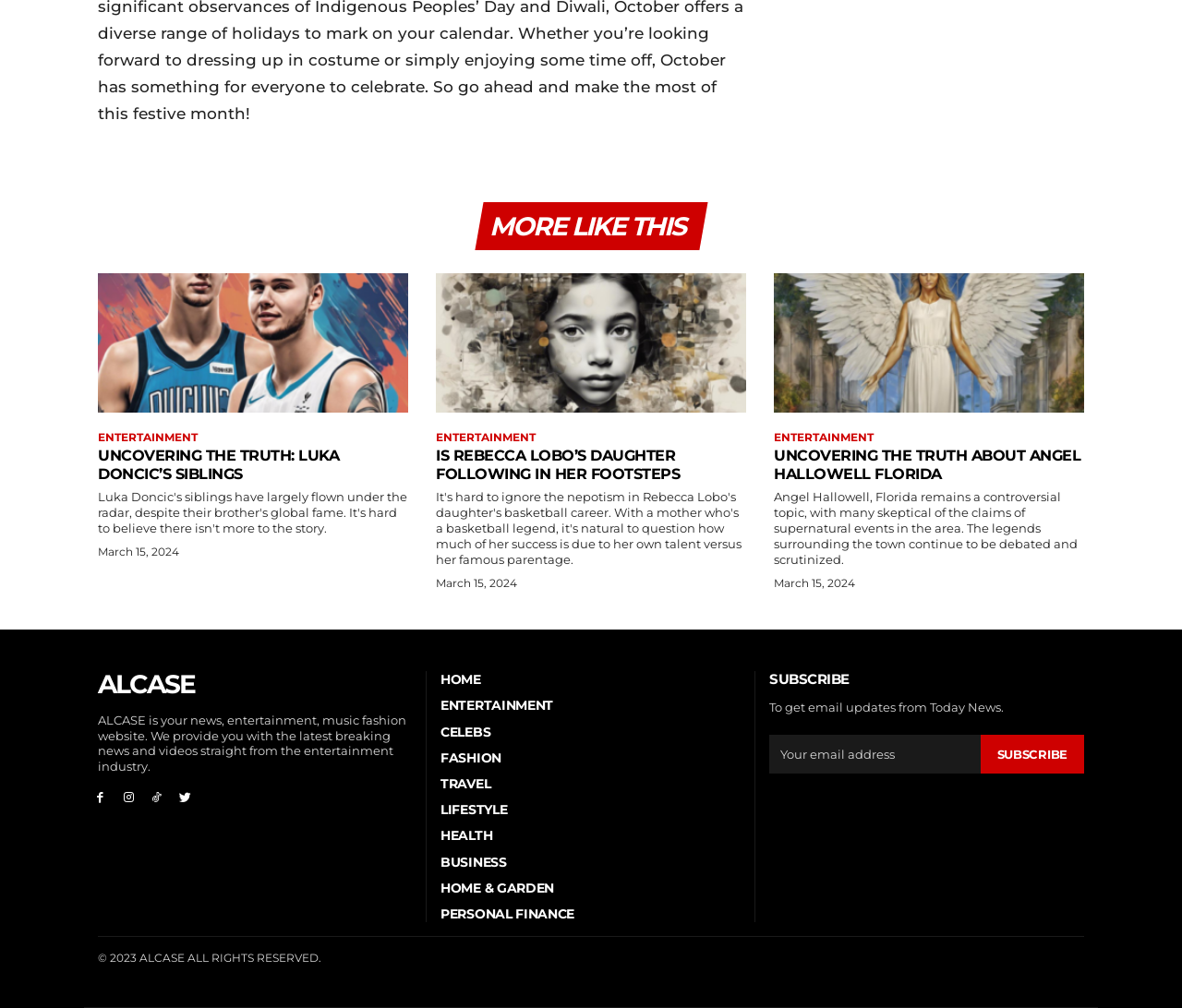From the webpage screenshot, predict the bounding box of the UI element that matches this description: "Travel".

[0.373, 0.769, 0.627, 0.786]